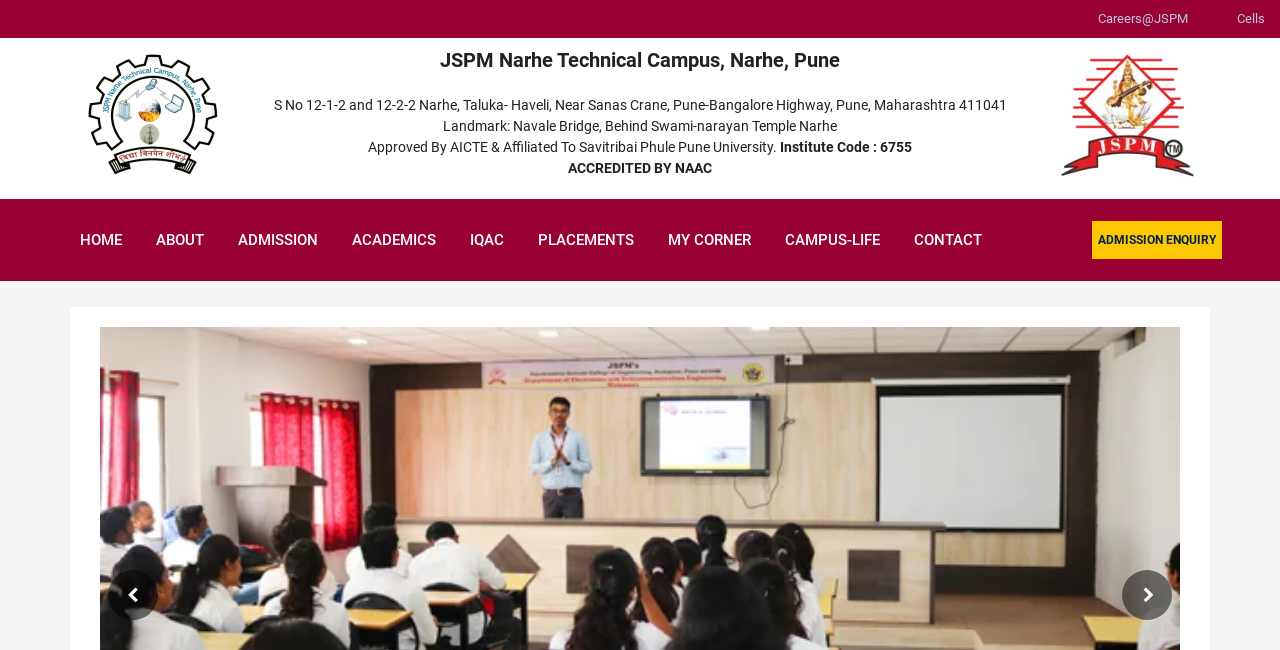Please locate the bounding box coordinates for the element that should be clicked to achieve the following instruction: "Make an ADMISSION ENQUIRY". Ensure the coordinates are given as four float numbers between 0 and 1, i.e., [left, top, right, bottom].

[0.853, 0.339, 0.954, 0.398]